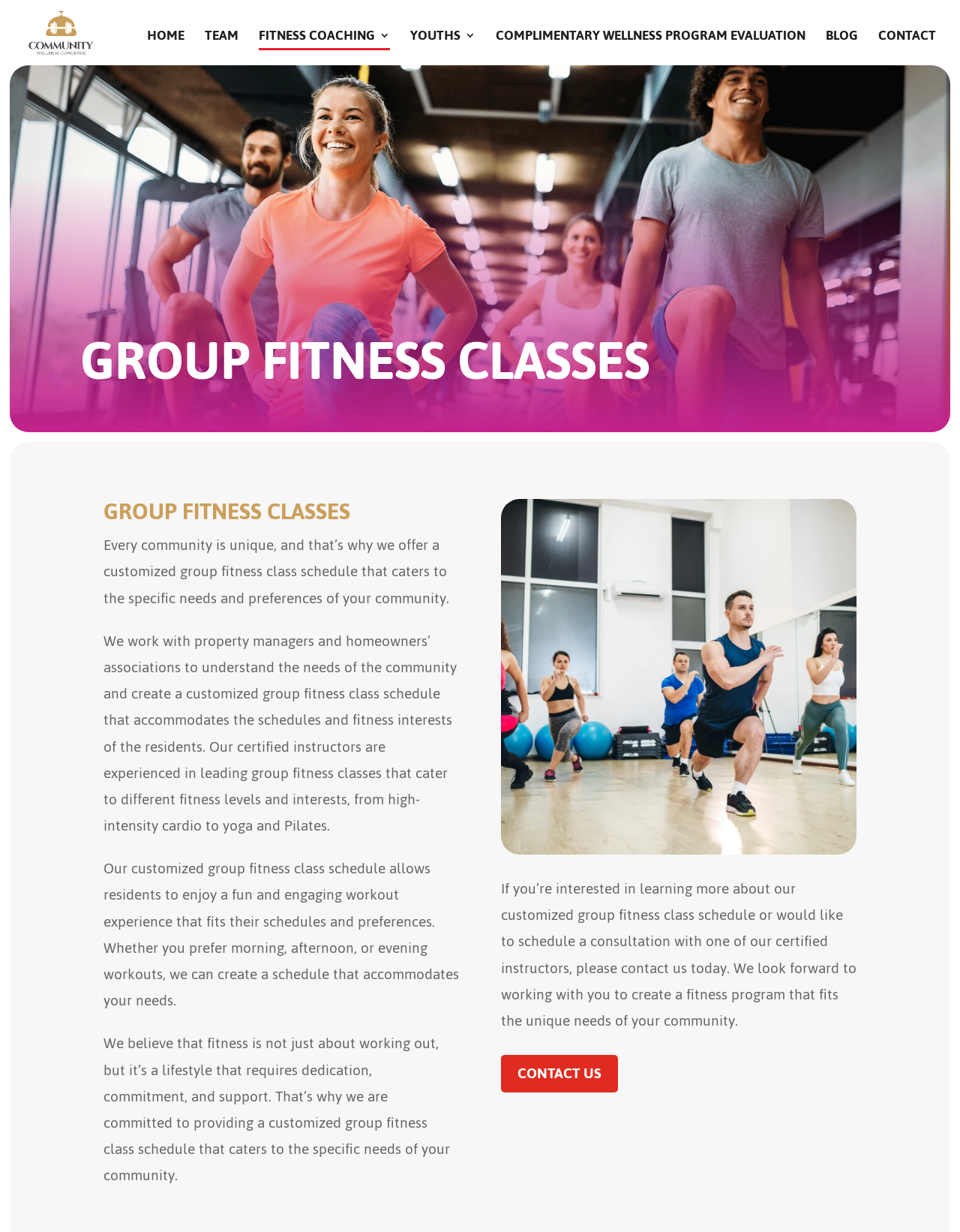Give an extensive and precise description of the webpage.

This webpage is about Group Fitness Classes offered by Community Wellness Concierge. At the top left, there is a logo of Community Wellness Concierge, accompanied by a link to the organization's homepage. 

To the right of the logo, there is a navigation menu consisting of 7 links: HOME, TEAM, FITNESS COACHING 3, YOUTHS 3, COMPLIMENTARY WELLNESS PROGRAM EVALUATION, BLOG, and CONTACT. 

Below the navigation menu, there are two headings, both titled "GROUP FITNESS CLASSES", with the first one being larger and more prominent. 

Underneath the headings, there are three paragraphs of text that describe the customized group fitness class schedule offered by Community Wellness Concierge. The text explains how the organization works with property managers and homeowners' associations to create a schedule that caters to the specific needs and preferences of the community. 

To the right of the text, there is a large image that takes up most of the right side of the page. 

Below the image, there is another paragraph of text that invites readers to learn more about the customized group fitness class schedule and to schedule a consultation with one of the certified instructors. This paragraph is accompanied by a "CONTACT US" link.